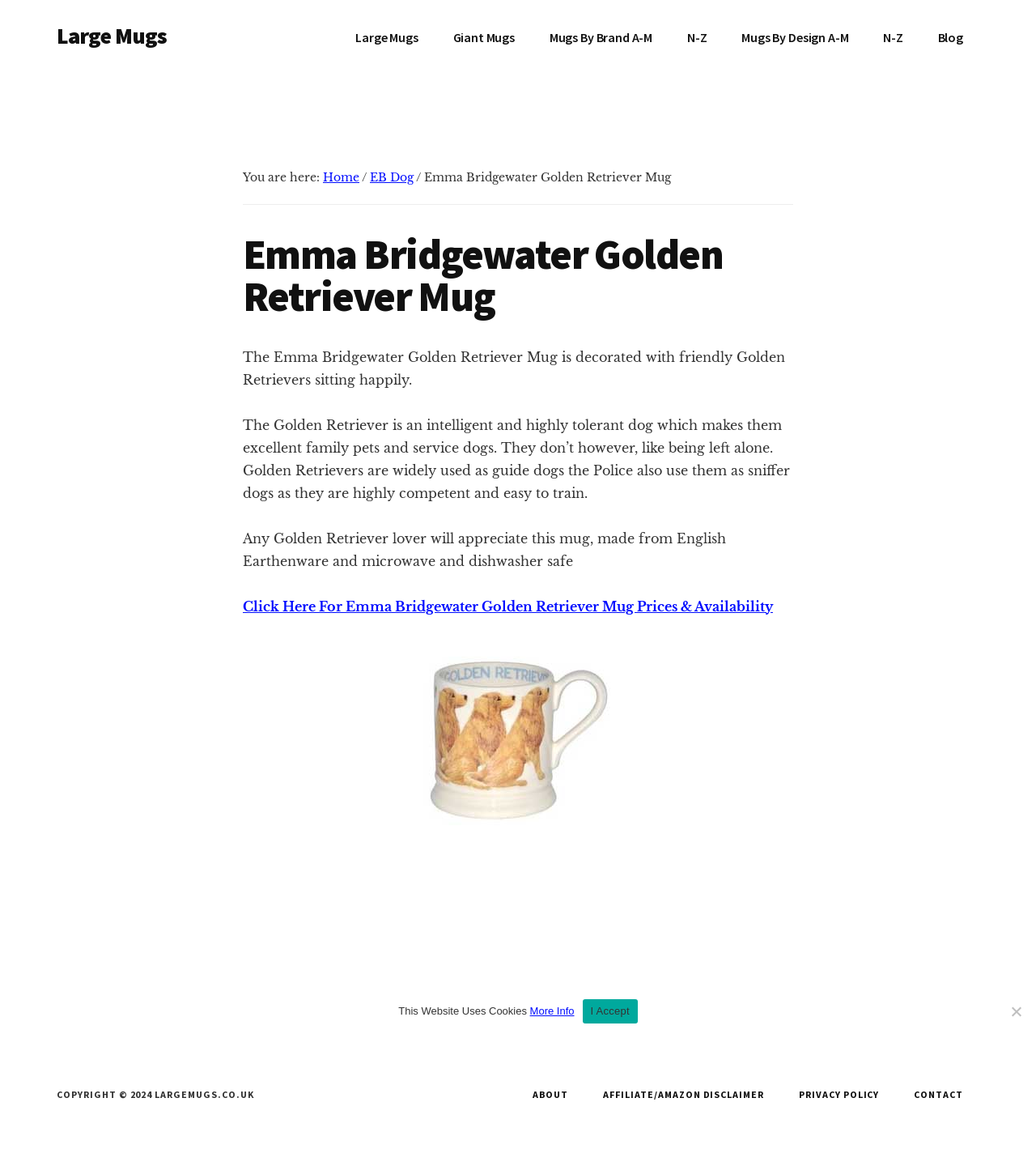Respond with a single word or phrase to the following question:
What is the purpose of Golden Retrievers?

Family pets and service dogs